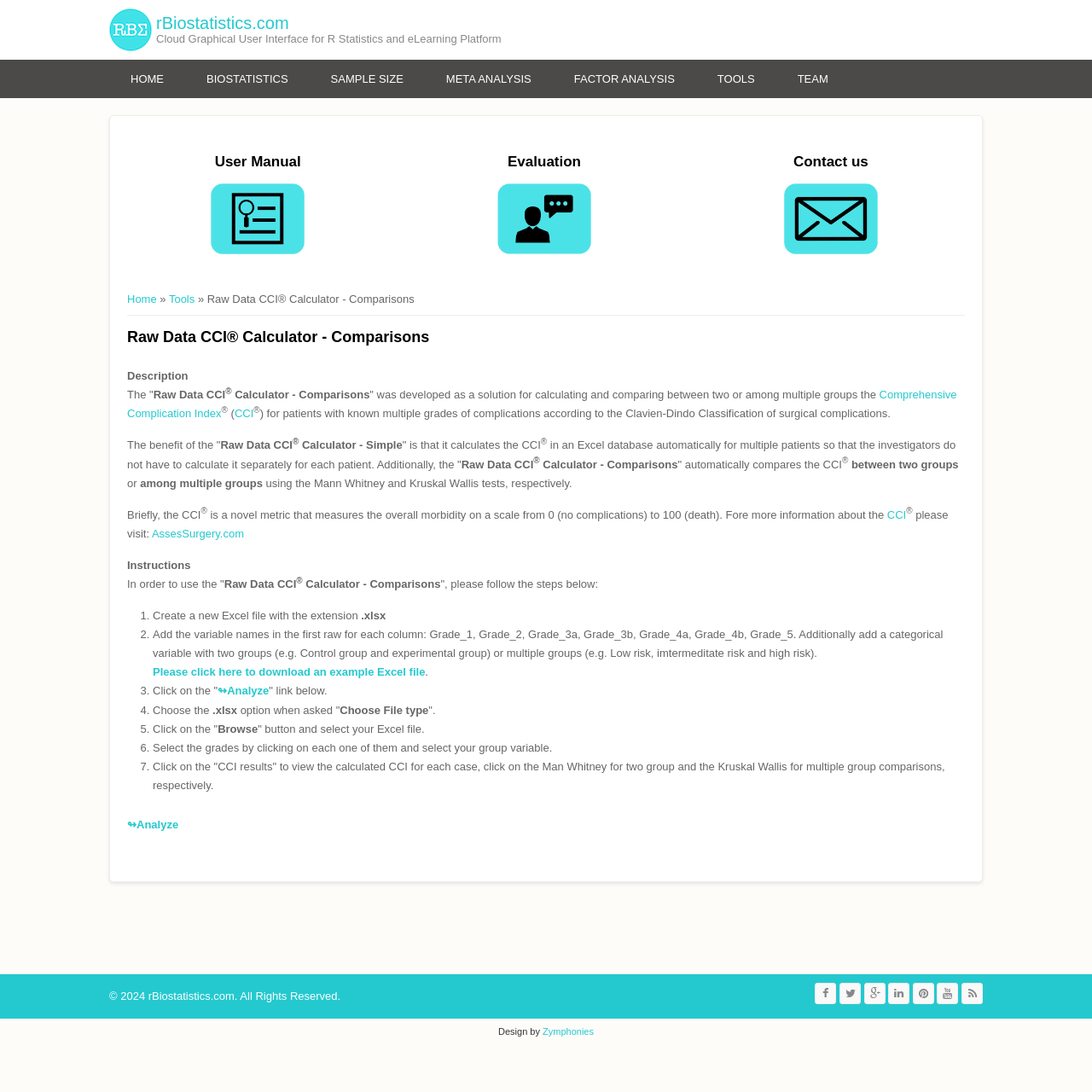Identify the bounding box coordinates for the UI element described as: "Comprehensive Complication Index".

[0.116, 0.356, 0.876, 0.385]